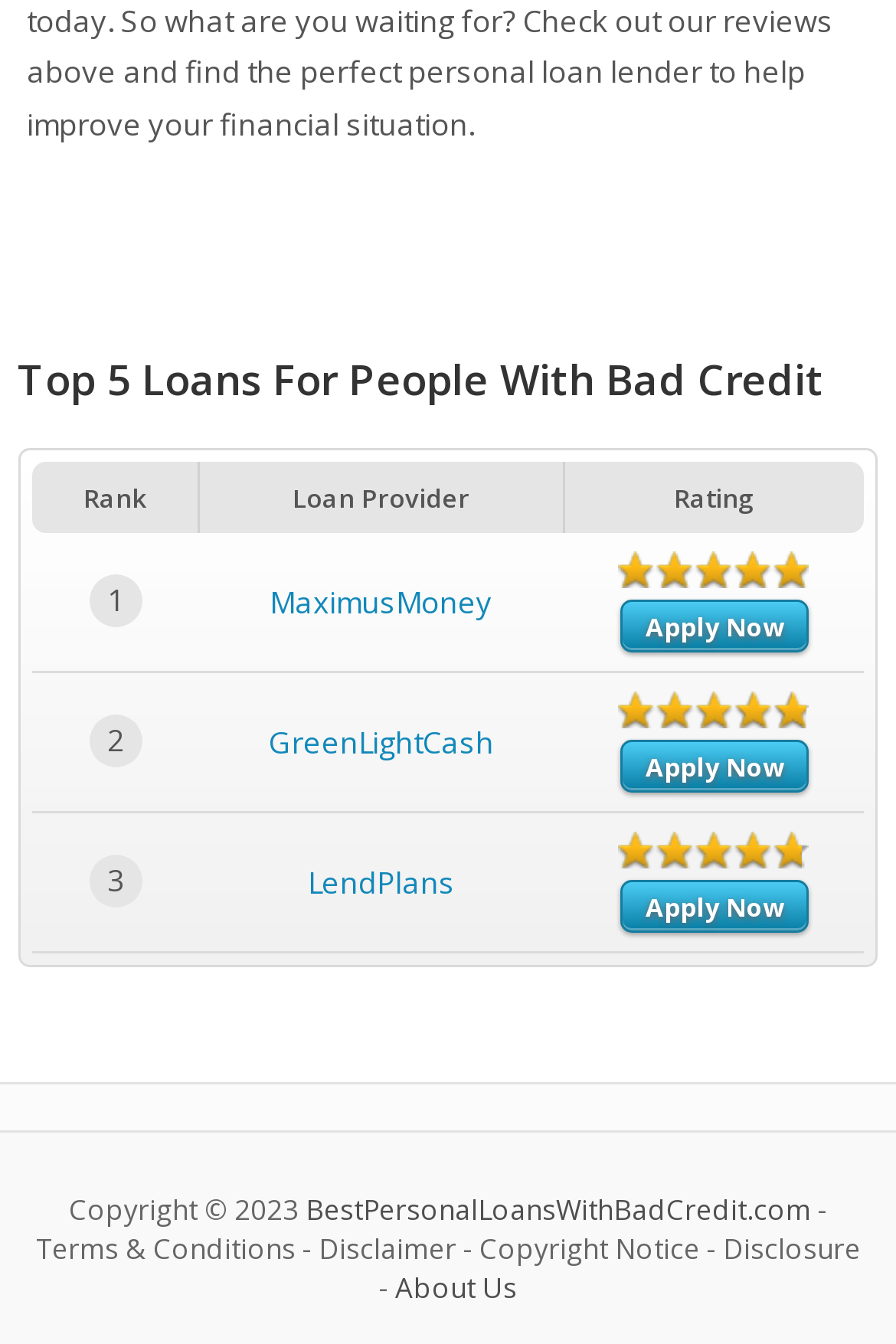What is the purpose of the 'Apply Now' links?
Please analyze the image and answer the question with as much detail as possible.

The 'Apply Now' links are provided for each loan provider, allowing users to apply for loans directly from the webpage.